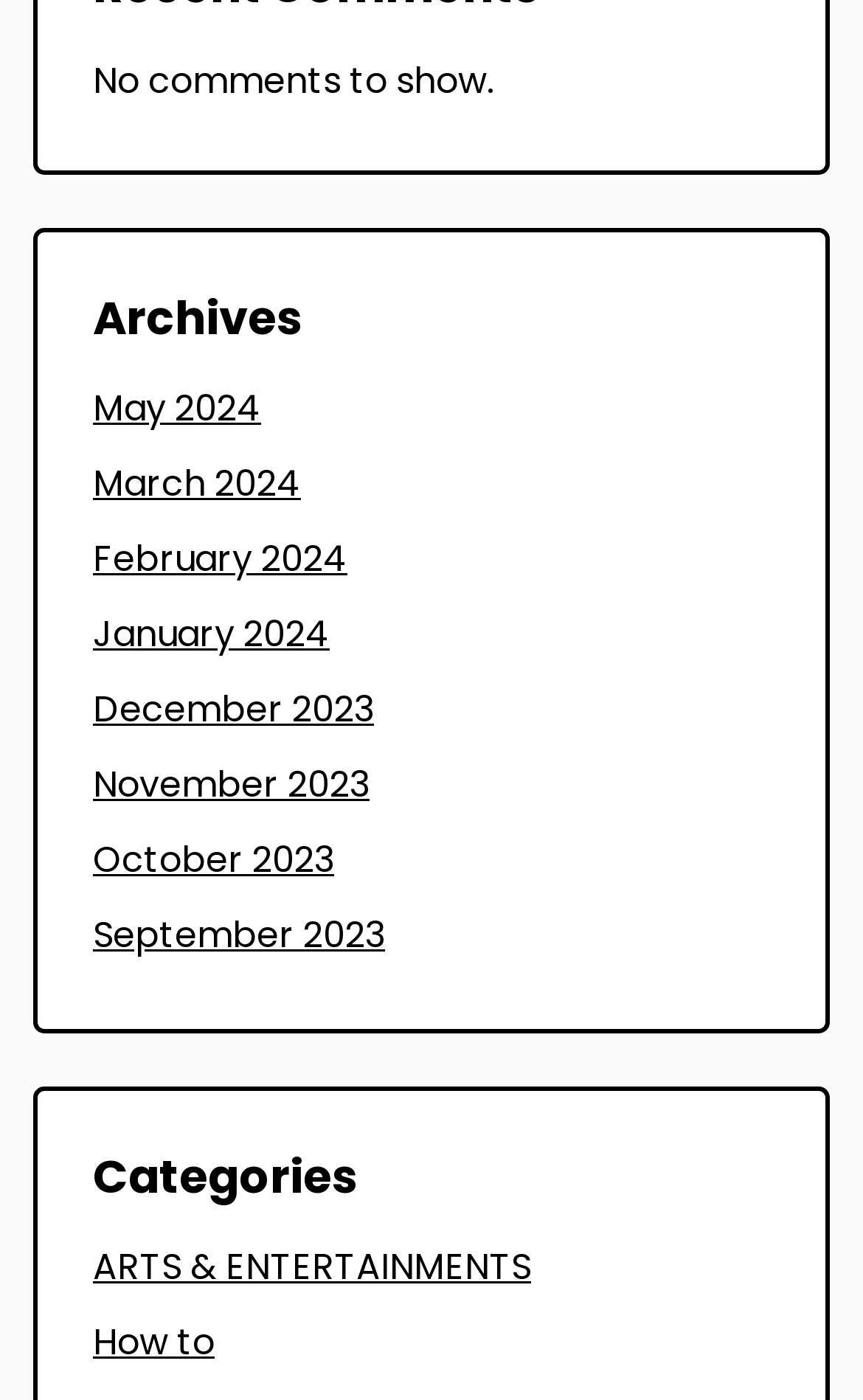Please determine the bounding box coordinates for the UI element described as: "October 2023".

[0.108, 0.595, 0.387, 0.632]